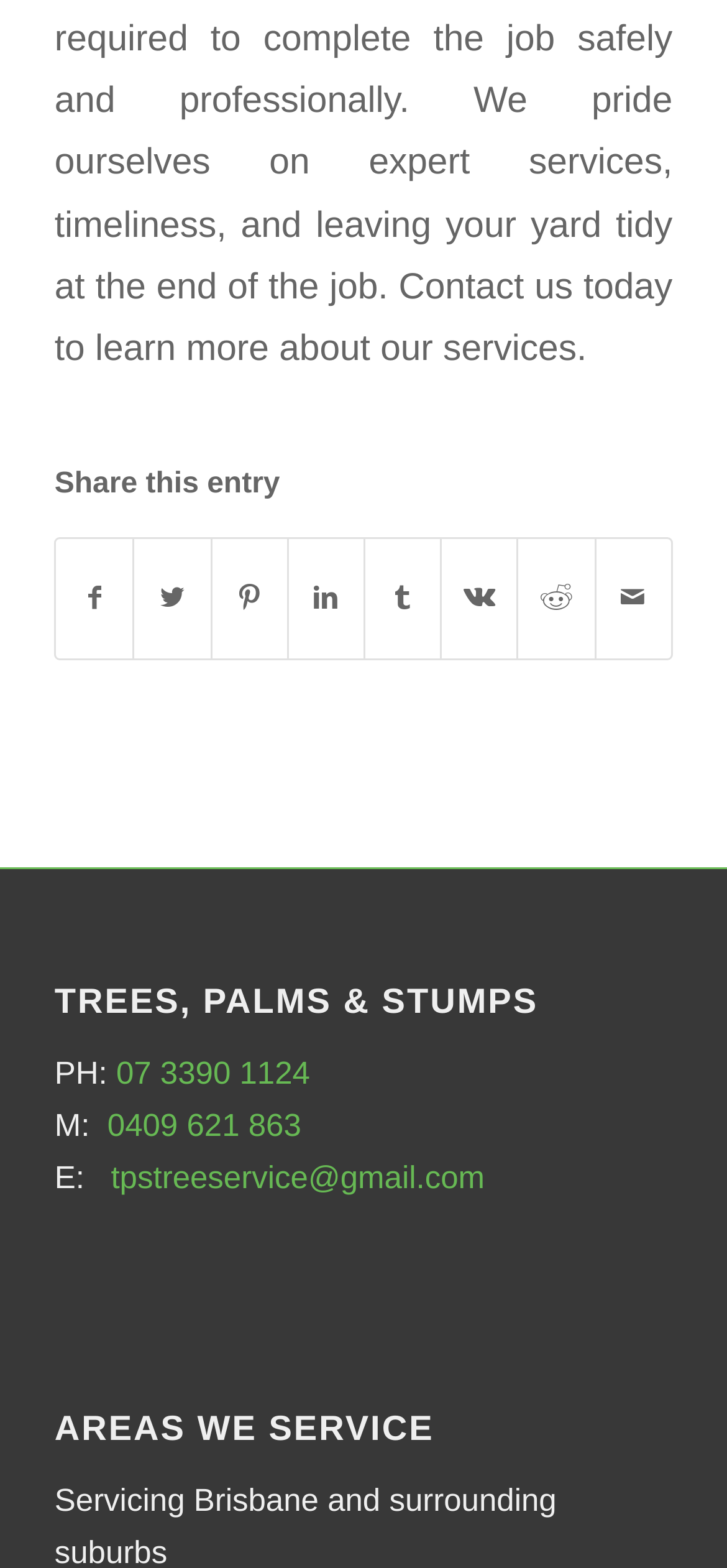Please specify the bounding box coordinates of the element that should be clicked to execute the given instruction: 'View areas we service'. Ensure the coordinates are four float numbers between 0 and 1, expressed as [left, top, right, bottom].

[0.075, 0.899, 0.925, 0.924]